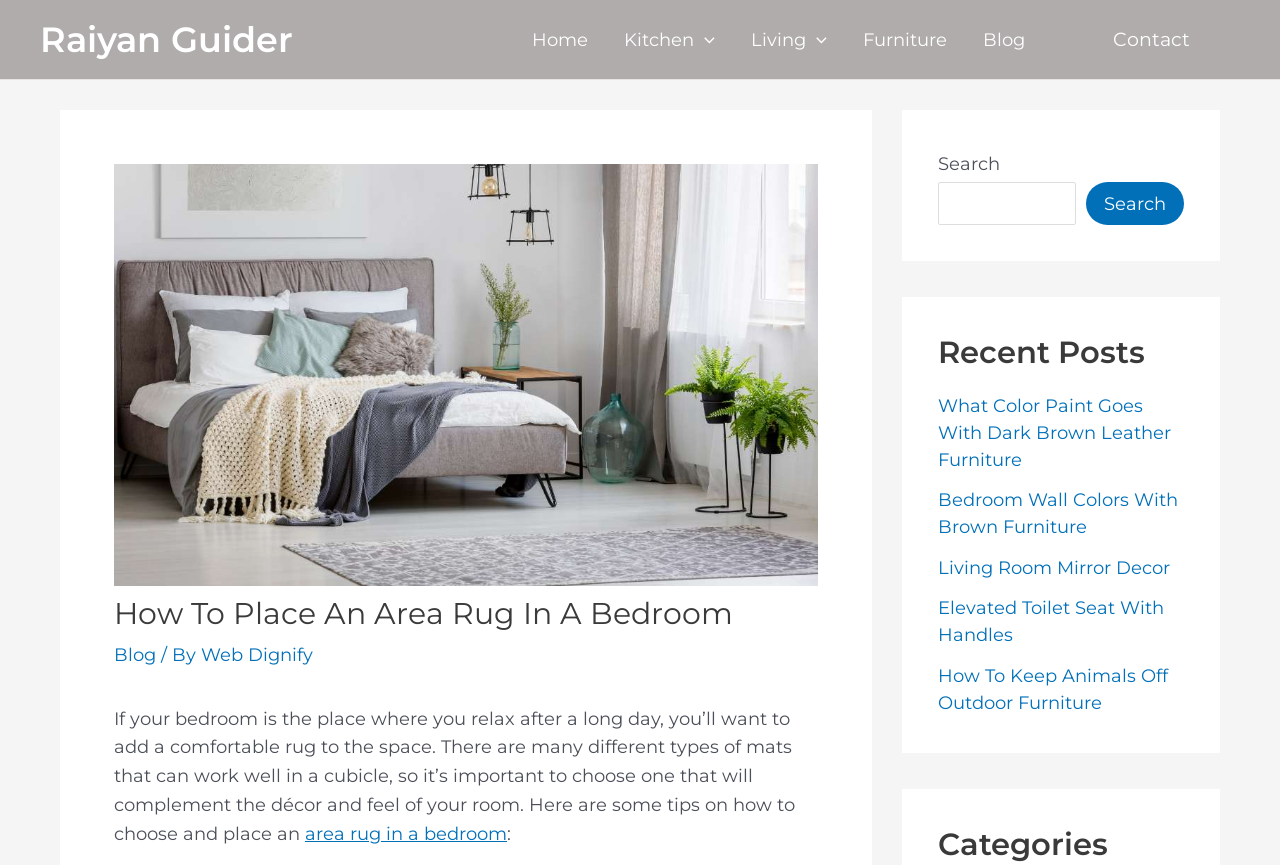Can you pinpoint the bounding box coordinates for the clickable element required for this instruction: "View the 'Recent Posts'"? The coordinates should be four float numbers between 0 and 1, i.e., [left, top, right, bottom].

[0.733, 0.385, 0.925, 0.429]